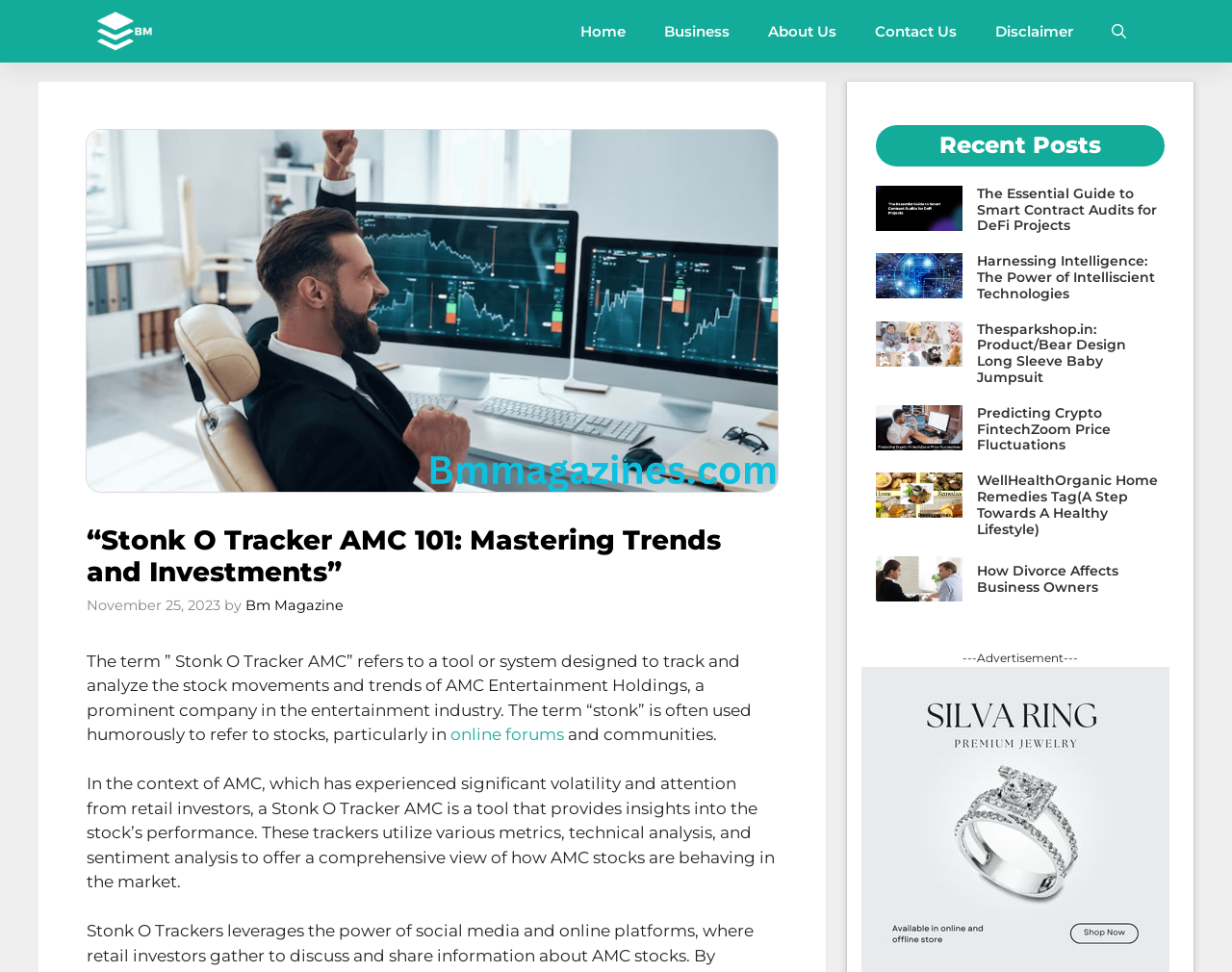Specify the bounding box coordinates of the area that needs to be clicked to achieve the following instruction: "Click the 'About Us' link".

[0.608, 0.0, 0.695, 0.064]